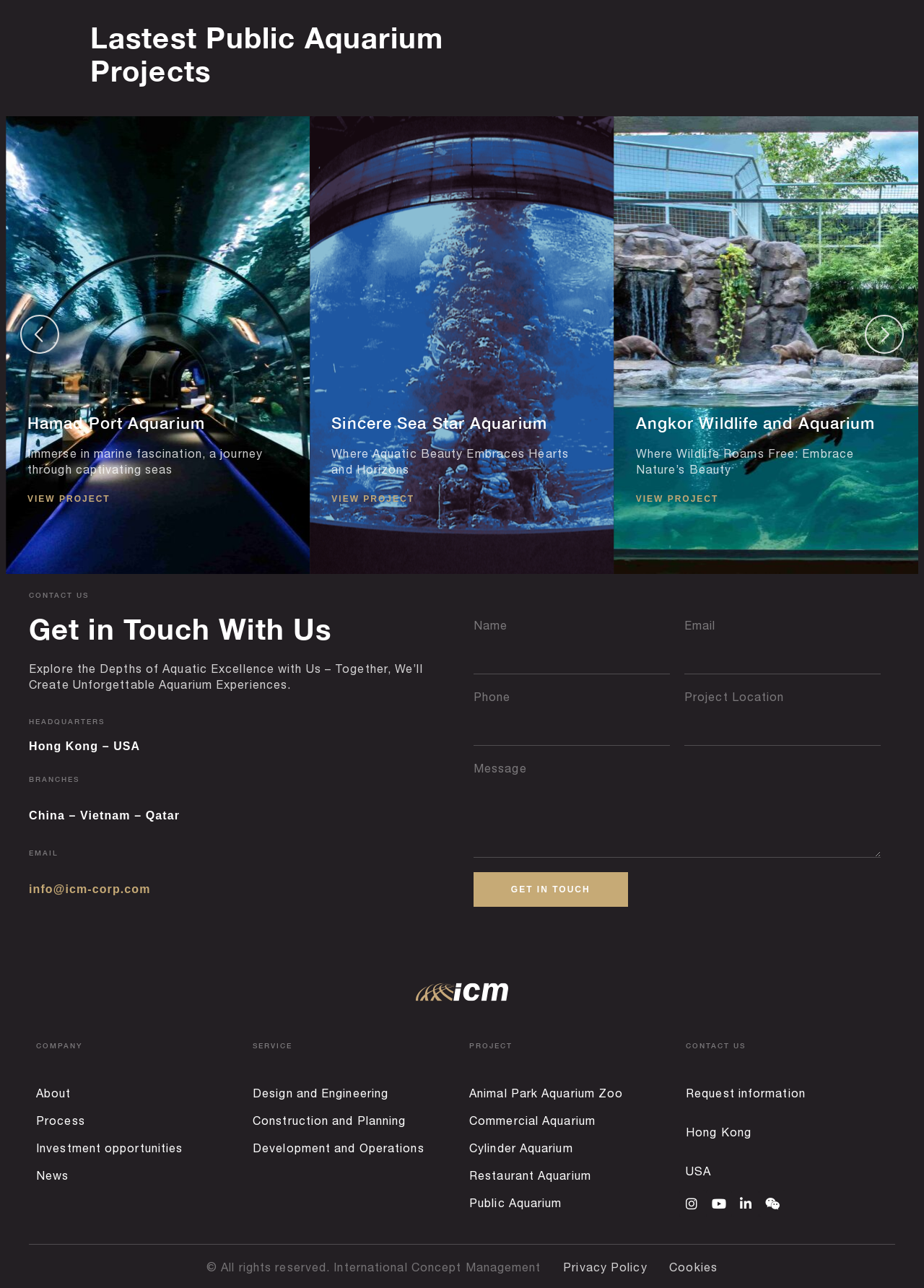Pinpoint the bounding box coordinates of the area that must be clicked to complete this instruction: "Follow the company on Instagram".

[0.735, 0.925, 0.763, 0.945]